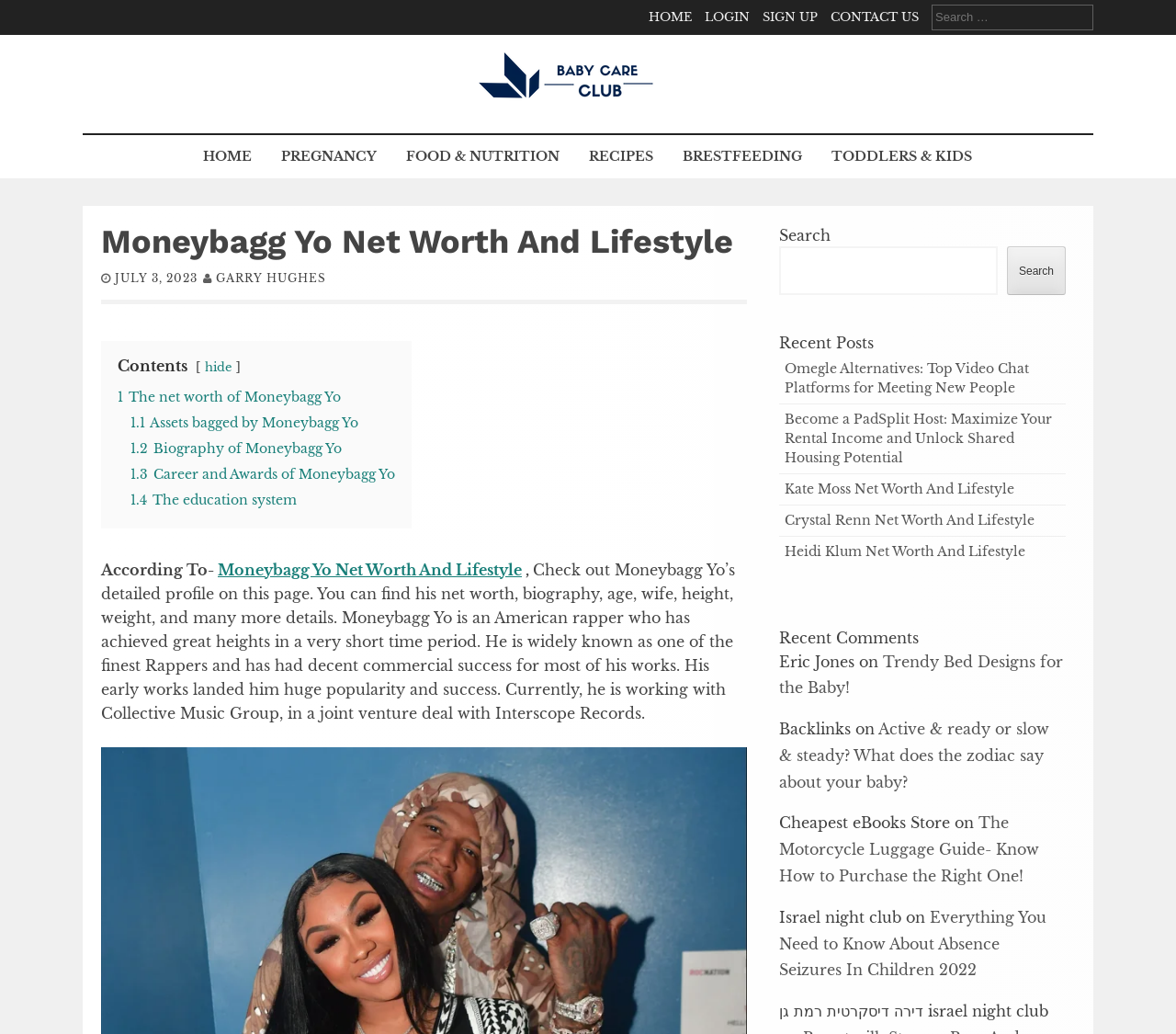How many links are in the top navigation bar?
Please use the visual content to give a single word or phrase answer.

4